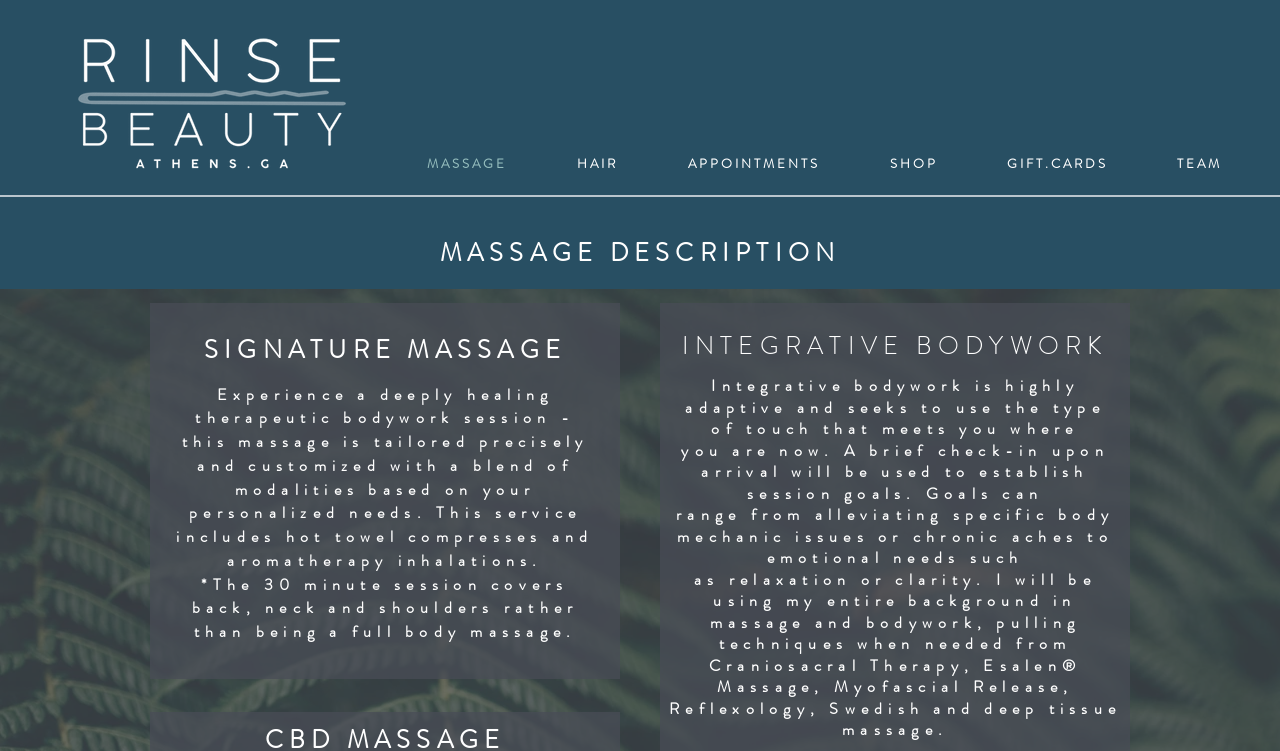Find the bounding box coordinates of the clickable area that will achieve the following instruction: "Click the RINSE logo".

[0.051, 0.051, 0.28, 0.25]